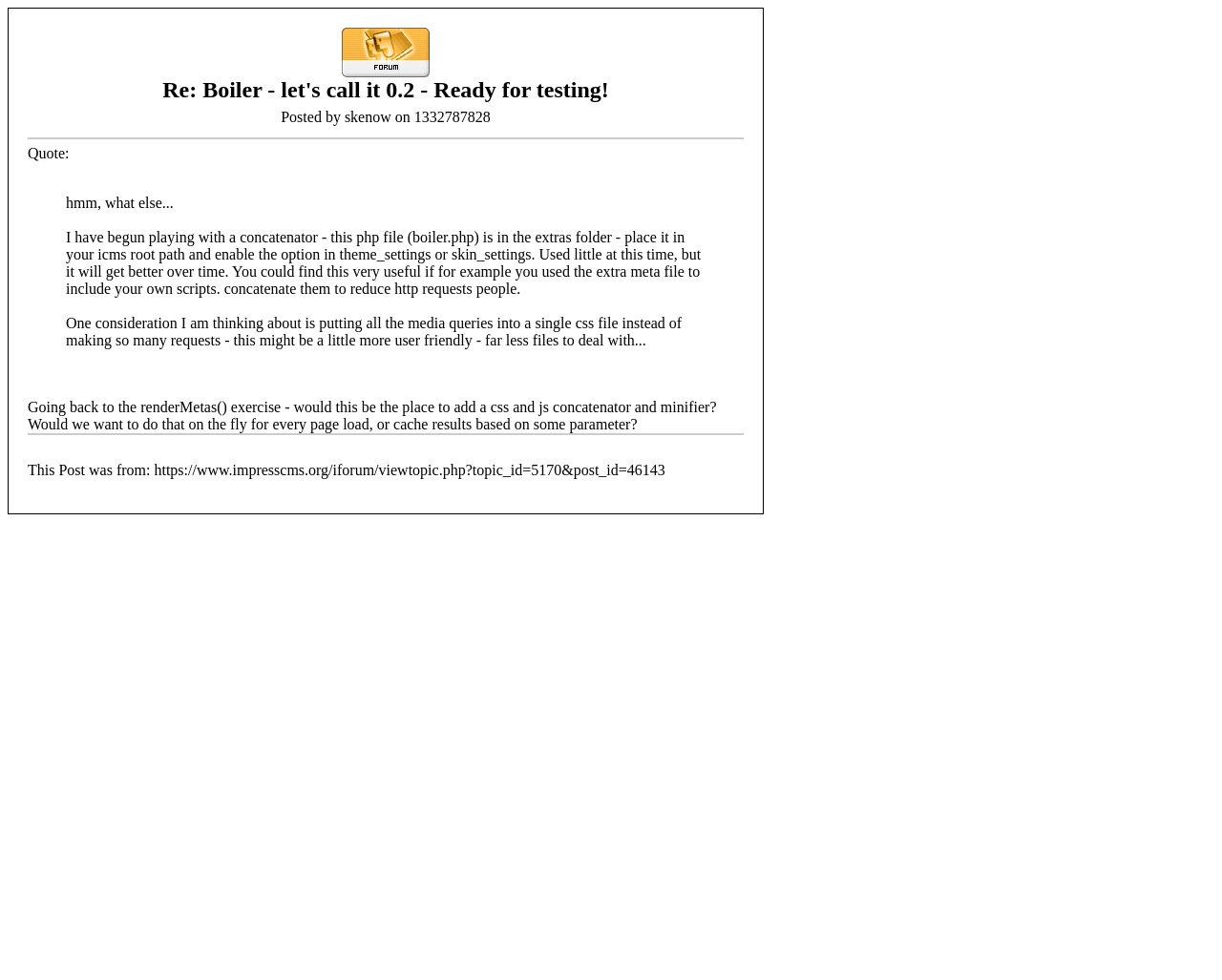What is the consideration for media queries?
Based on the image, answer the question with a single word or brief phrase.

single css file